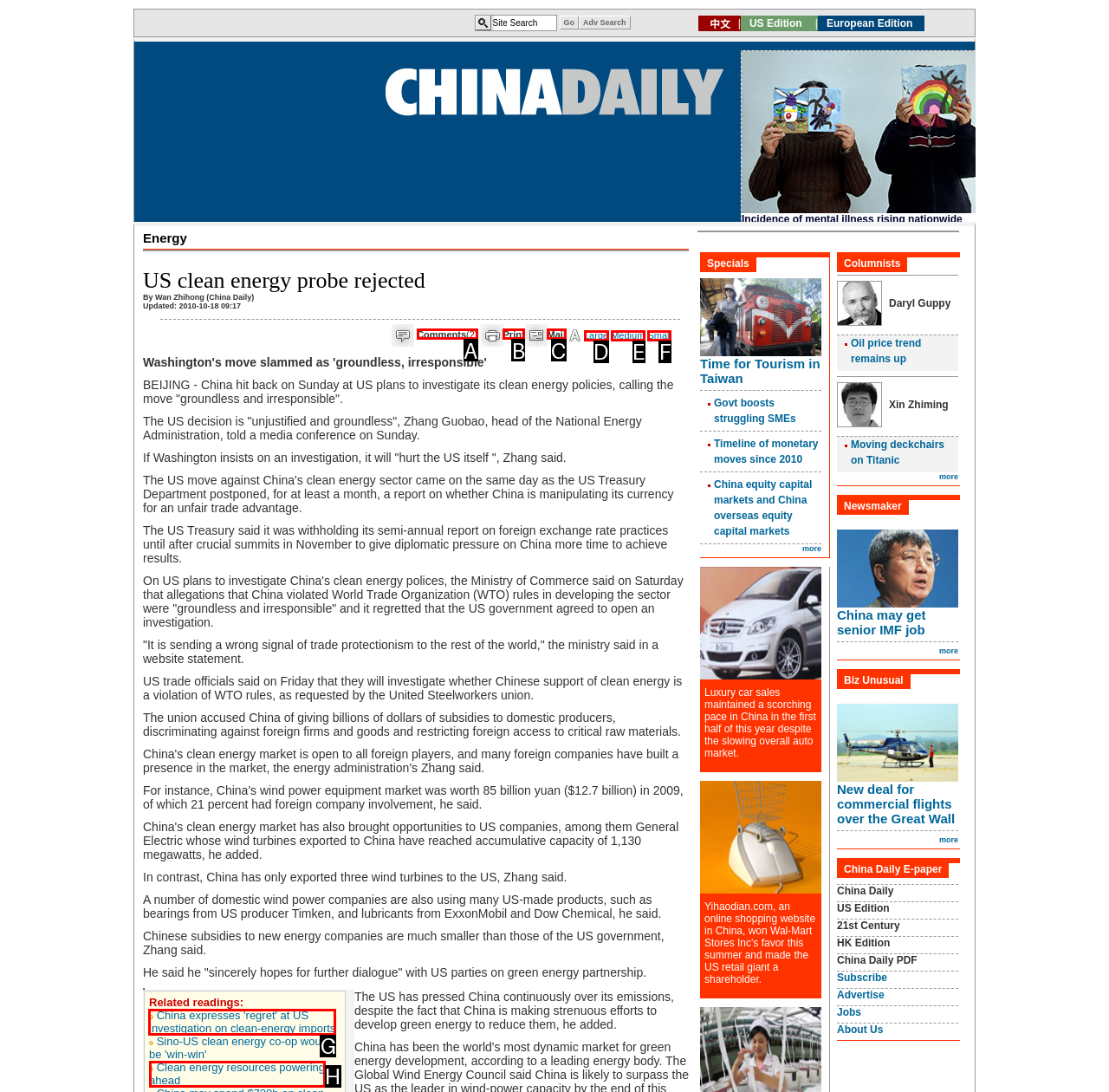For the given instruction: Click the 'China expresses regret at US investigation on clean-energy imports' link, determine which boxed UI element should be clicked. Answer with the letter of the corresponding option directly.

G